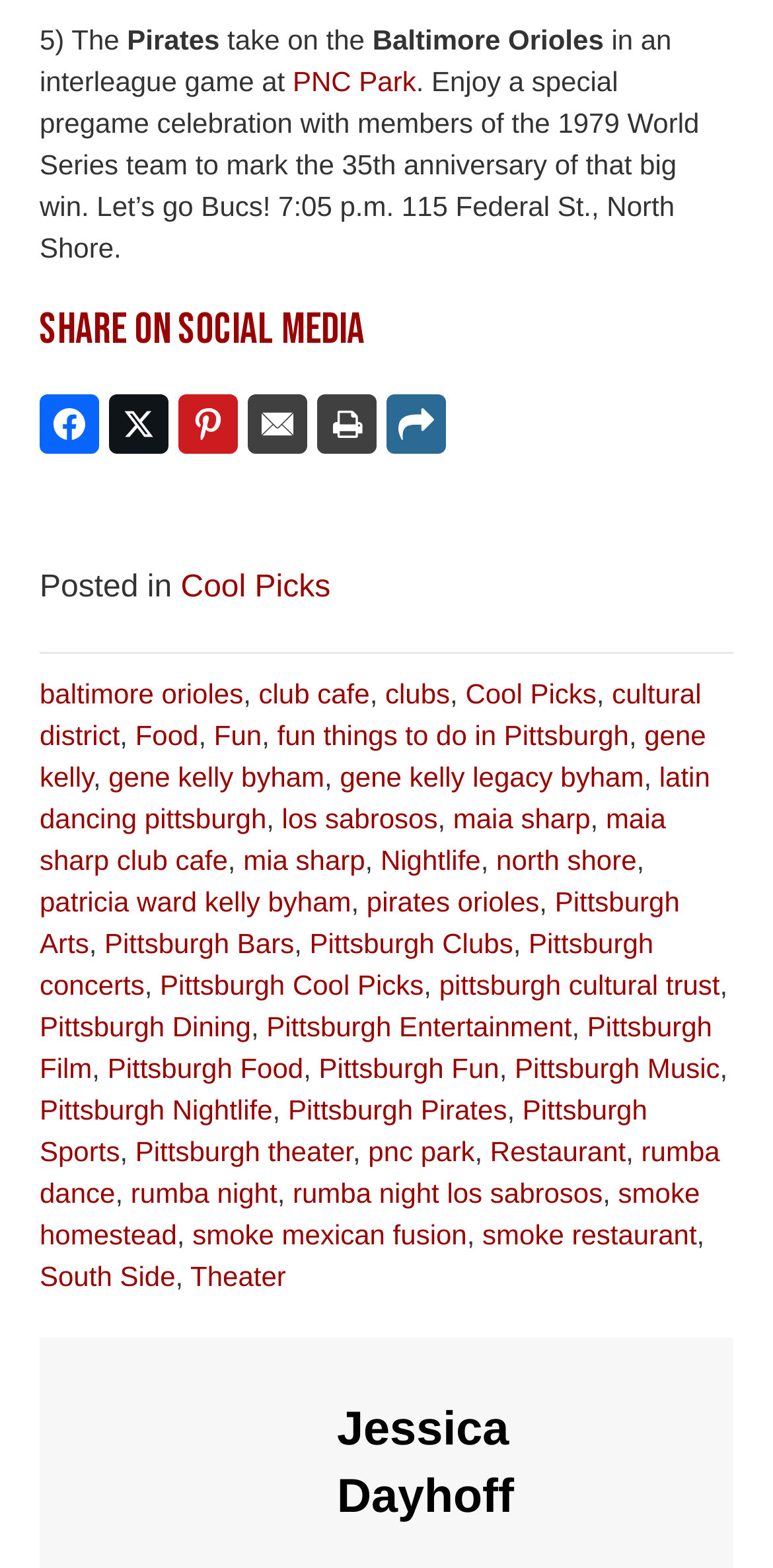What is the name of the trust mentioned in the webpage?
Based on the screenshot, give a detailed explanation to answer the question.

The webpage mentions 'Pittsburgh Cultural Trust' as one of the links, which indicates that it is a trust mentioned in the webpage.